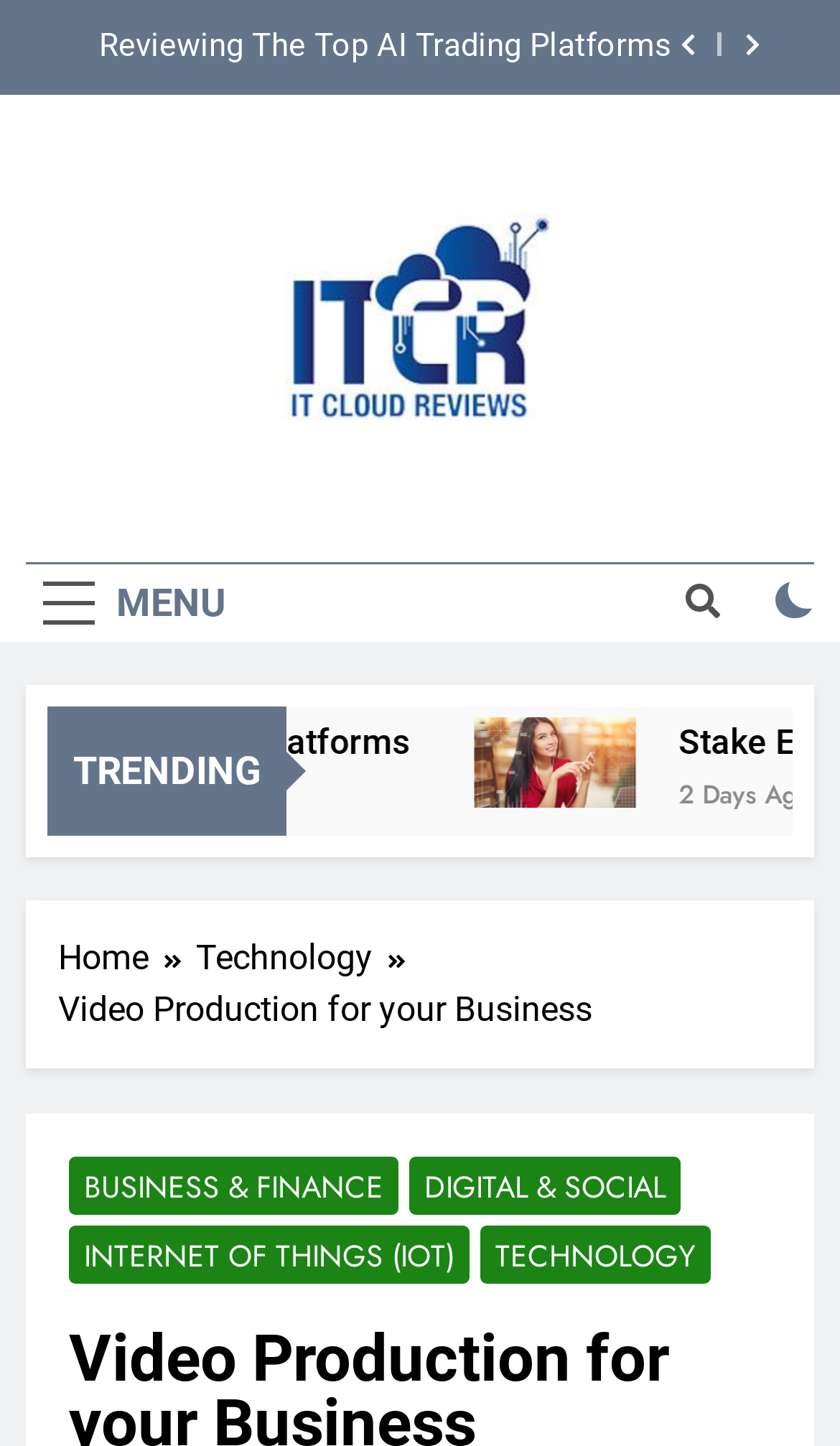Determine the bounding box coordinates of the UI element described by: "Business & Finance".

[0.082, 0.8, 0.474, 0.84]